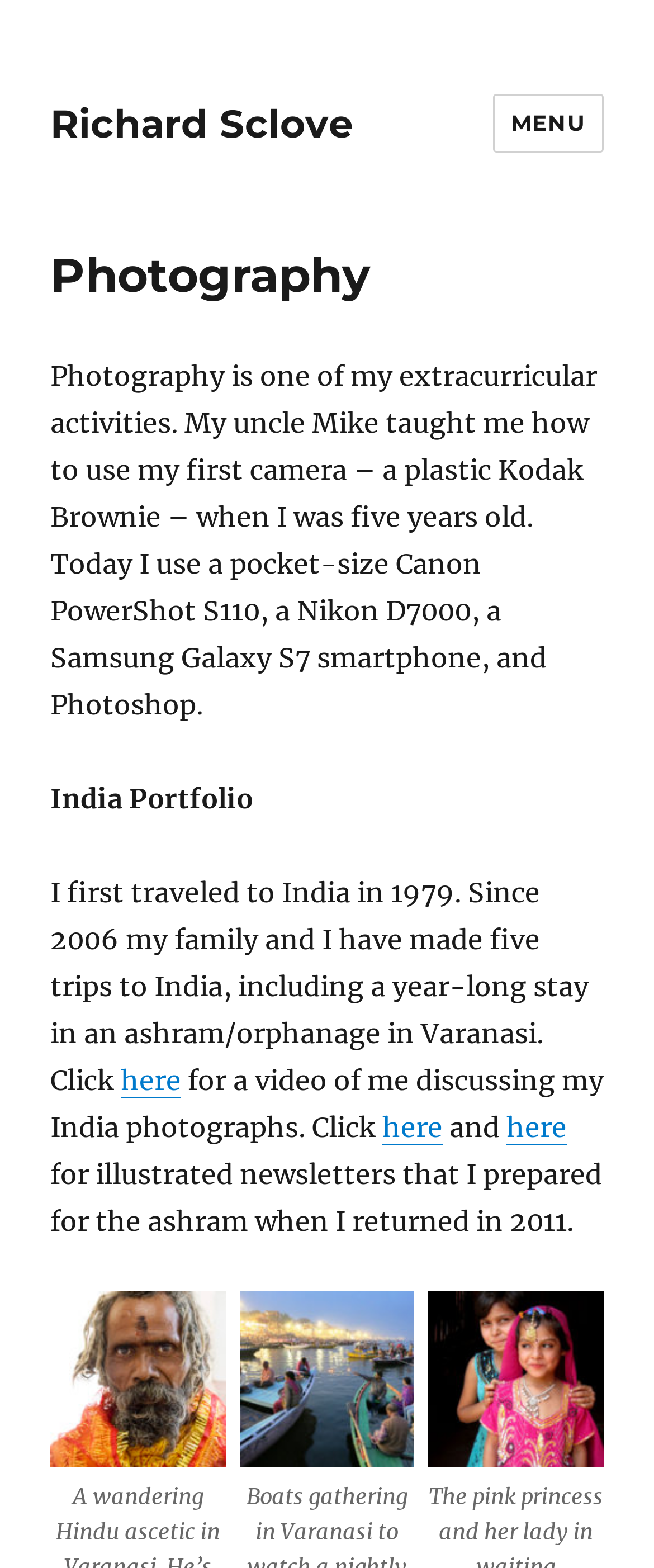What is the photographer's relationship with the ashram?
Please respond to the question with a detailed and well-explained answer.

The photographer mentions that he and his family stayed in an ashram/orphanage in Varanasi for a year, which suggests a significant connection with the ashram and its people.